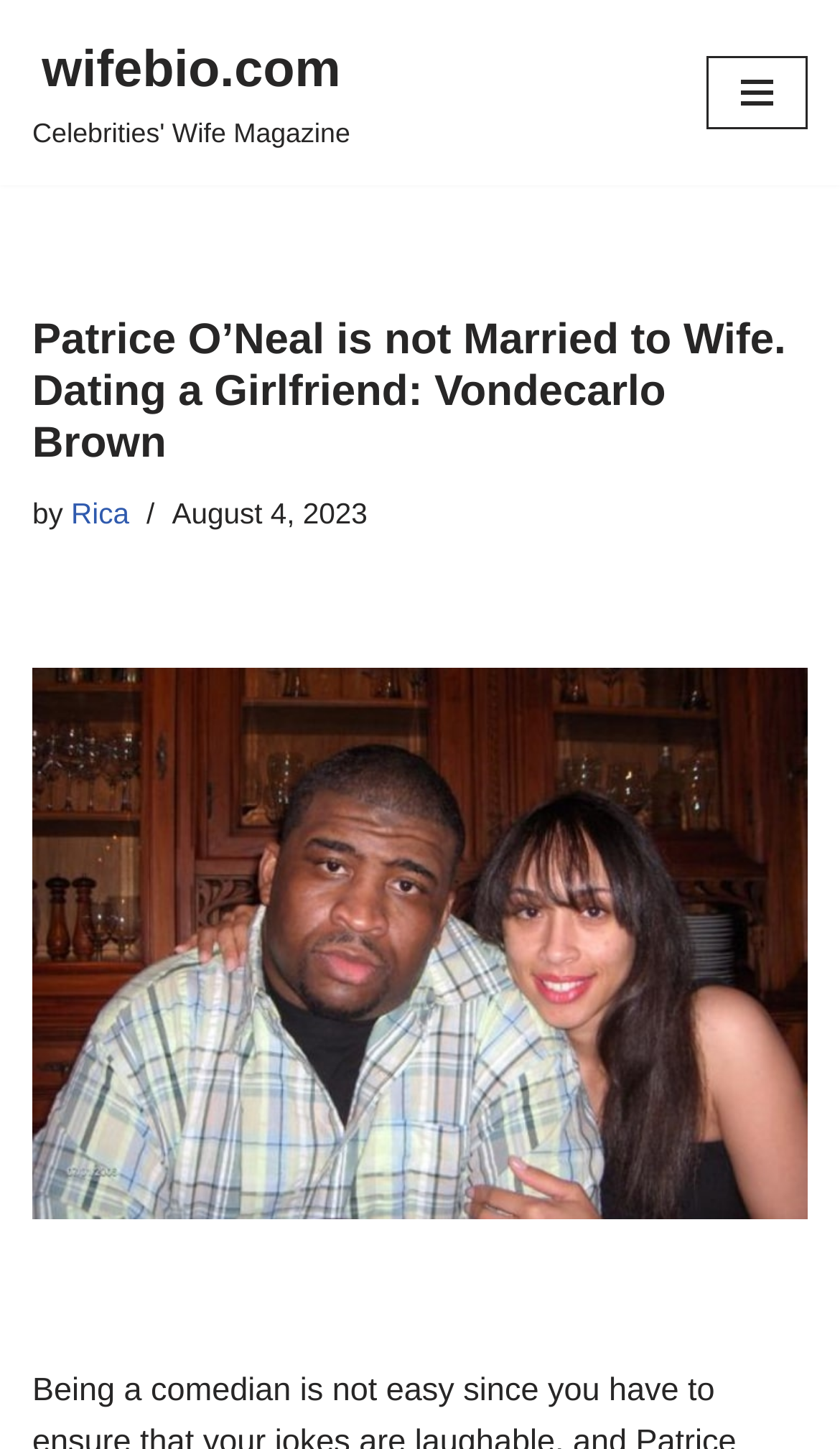What is the name of the website?
Please use the image to deliver a detailed and complete answer.

The name of the website can be found in the link element at the top of the webpage, which contains the text 'wifebio.com Celebrities' Wife Magazine'.